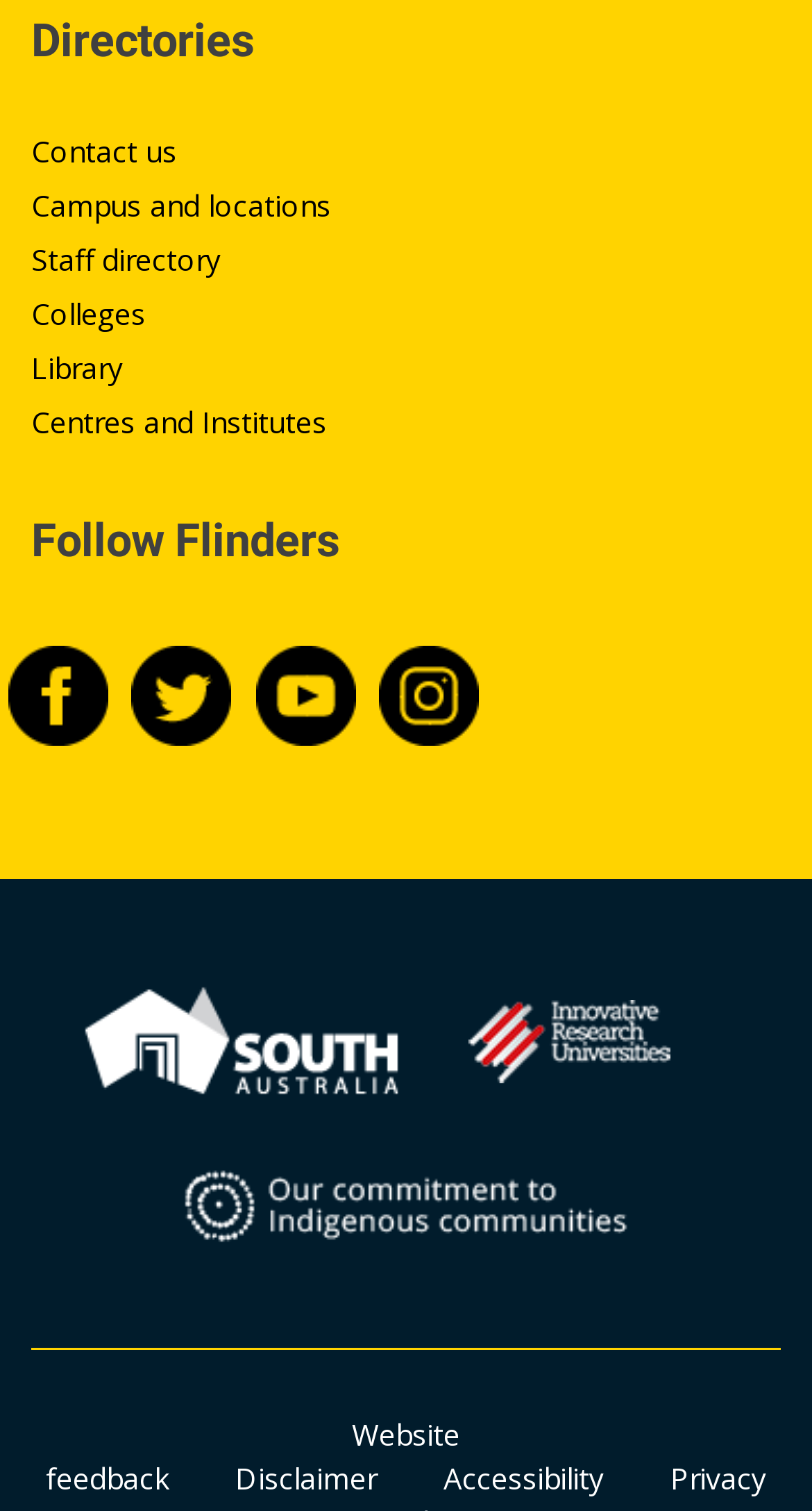How many logos are there at the bottom of the page?
Answer the question with detailed information derived from the image.

There are three logos at the bottom of the page because there are three image elements with links, which are 'Brand SA logo', 'Innovative Research University logo', and 'Indigenous communities'.